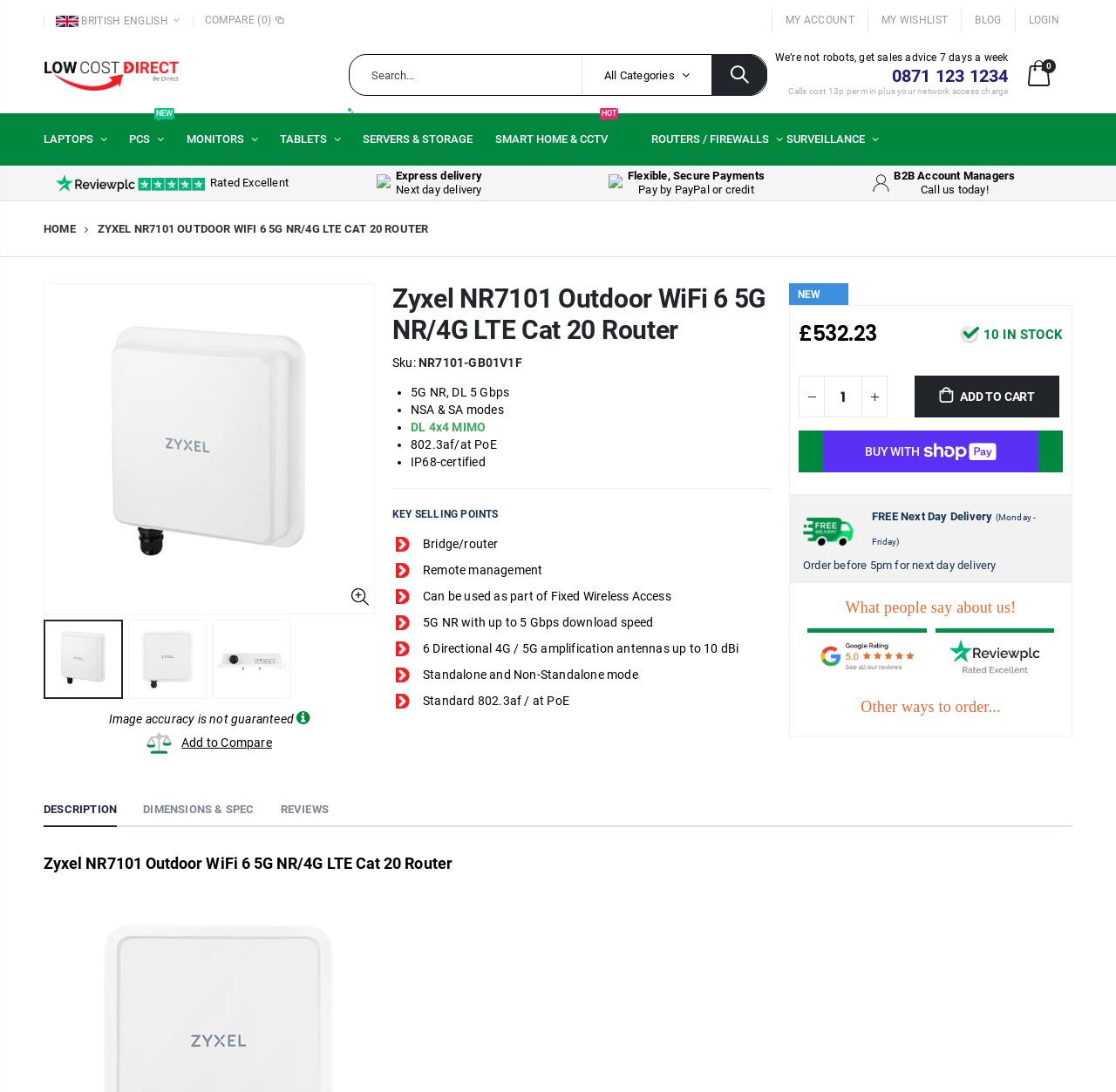Can you specify the bounding box coordinates for the region that should be clicked to fulfill this instruction: "Add to cart".

[0.819, 0.344, 0.949, 0.382]